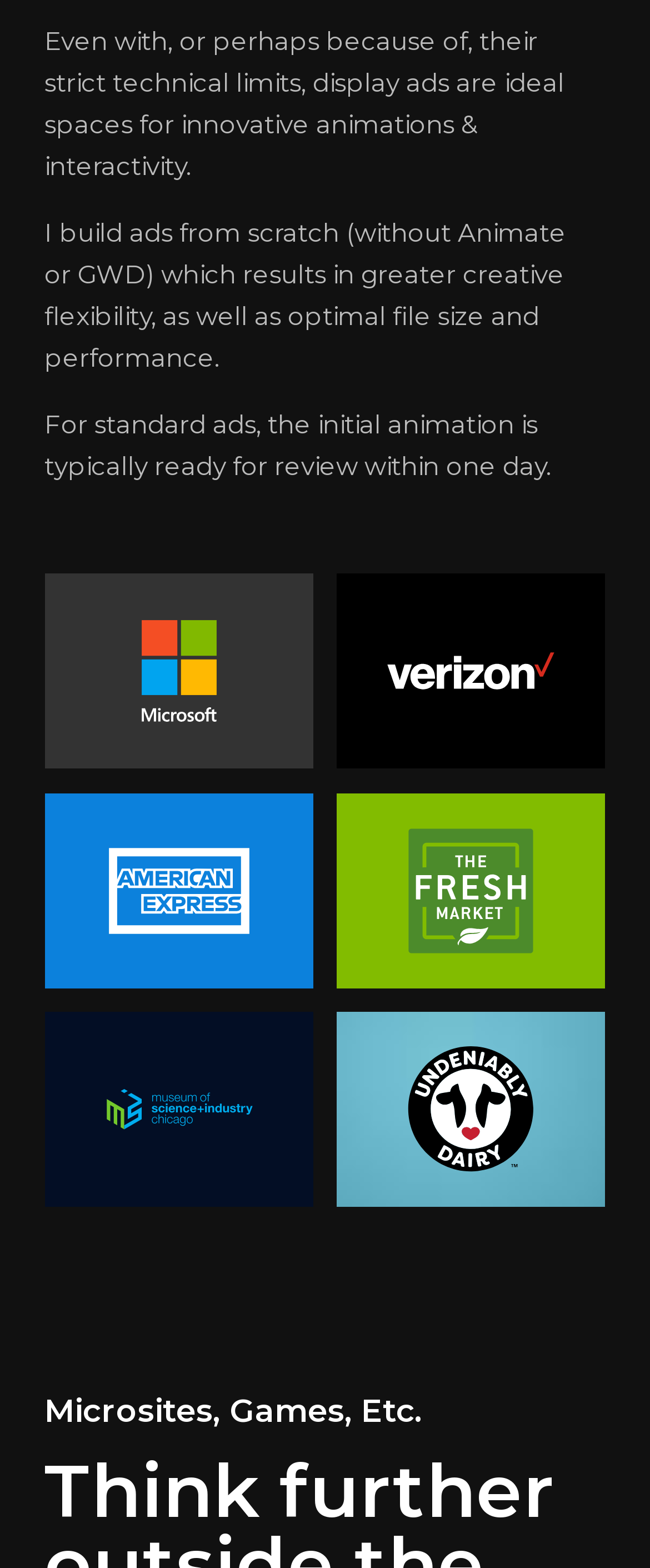What type of projects are mentioned besides standard ads?
Refer to the screenshot and deliver a thorough answer to the question presented.

Besides standard ads, the webpage also mentions other types of projects, including microsites, games, and etc., as indicated by the last StaticText element, which suggests that the webpage is related to creating a variety of interactive projects.